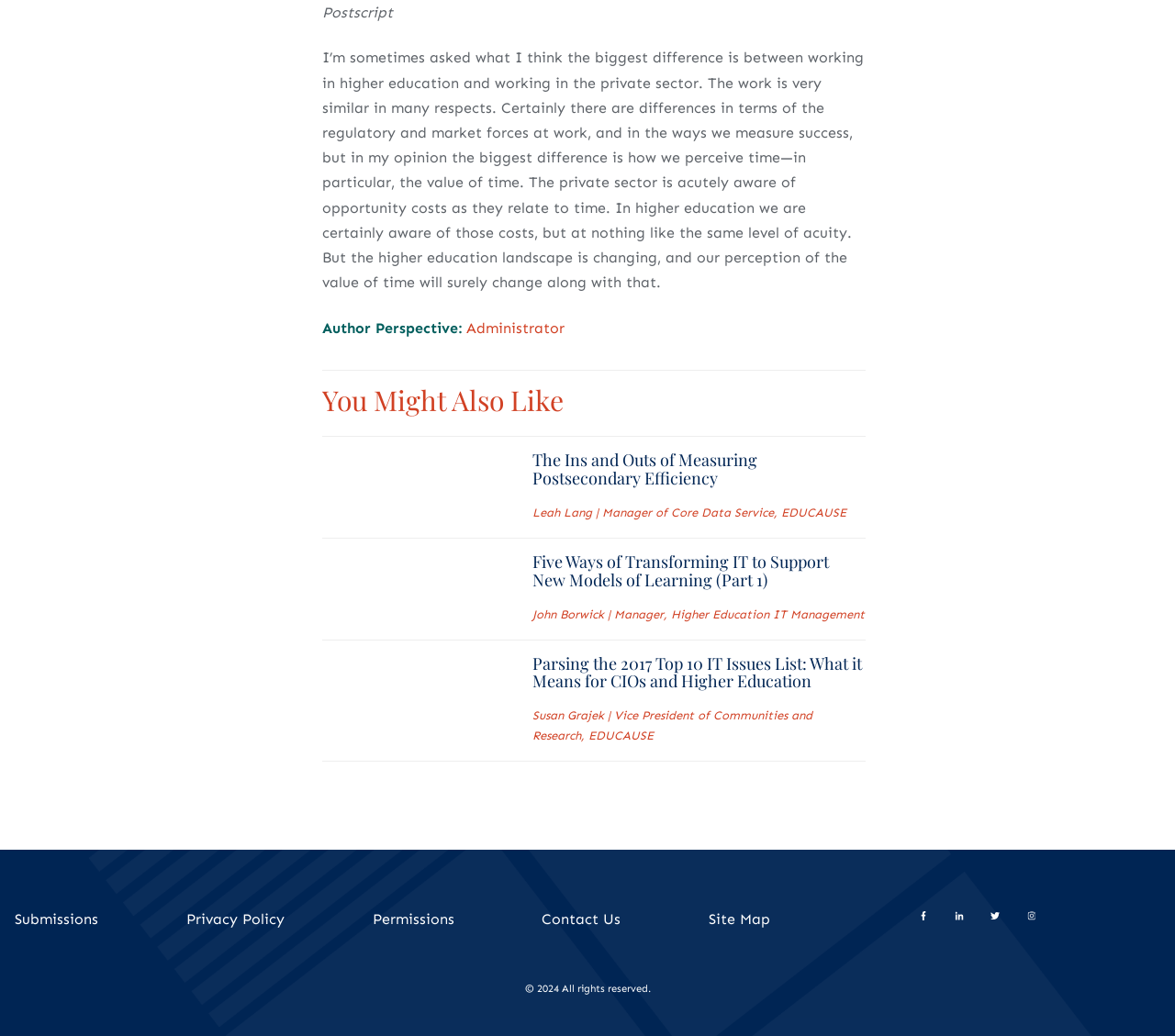Identify the bounding box for the element characterized by the following description: "Call Us! - (203) 531-5595".

None